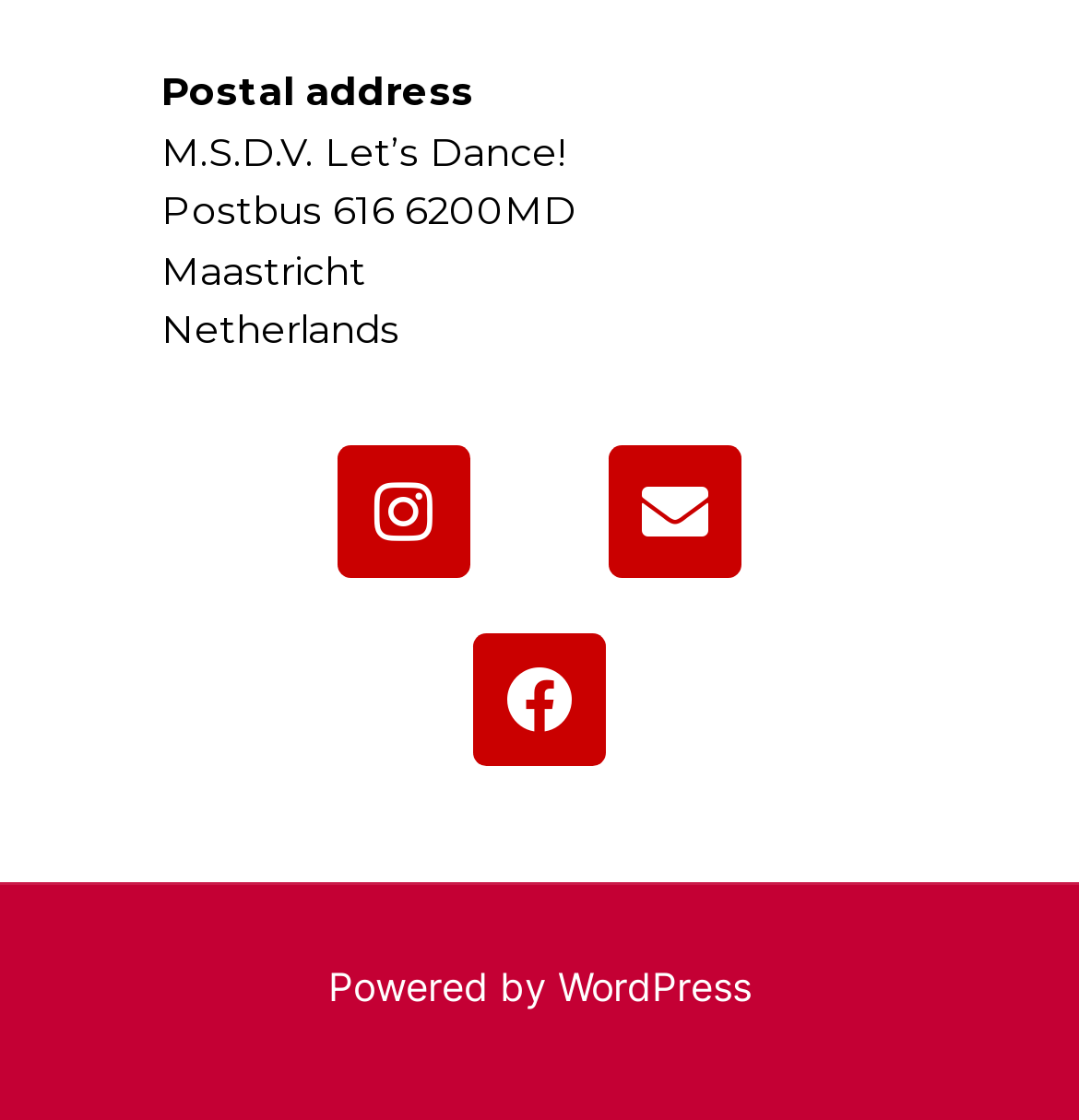Please give a succinct answer to the question in one word or phrase:
What is the postal address of M.S.D.V. Let’s Dance!

Postbus 616 6200MD Maastricht Netherlands